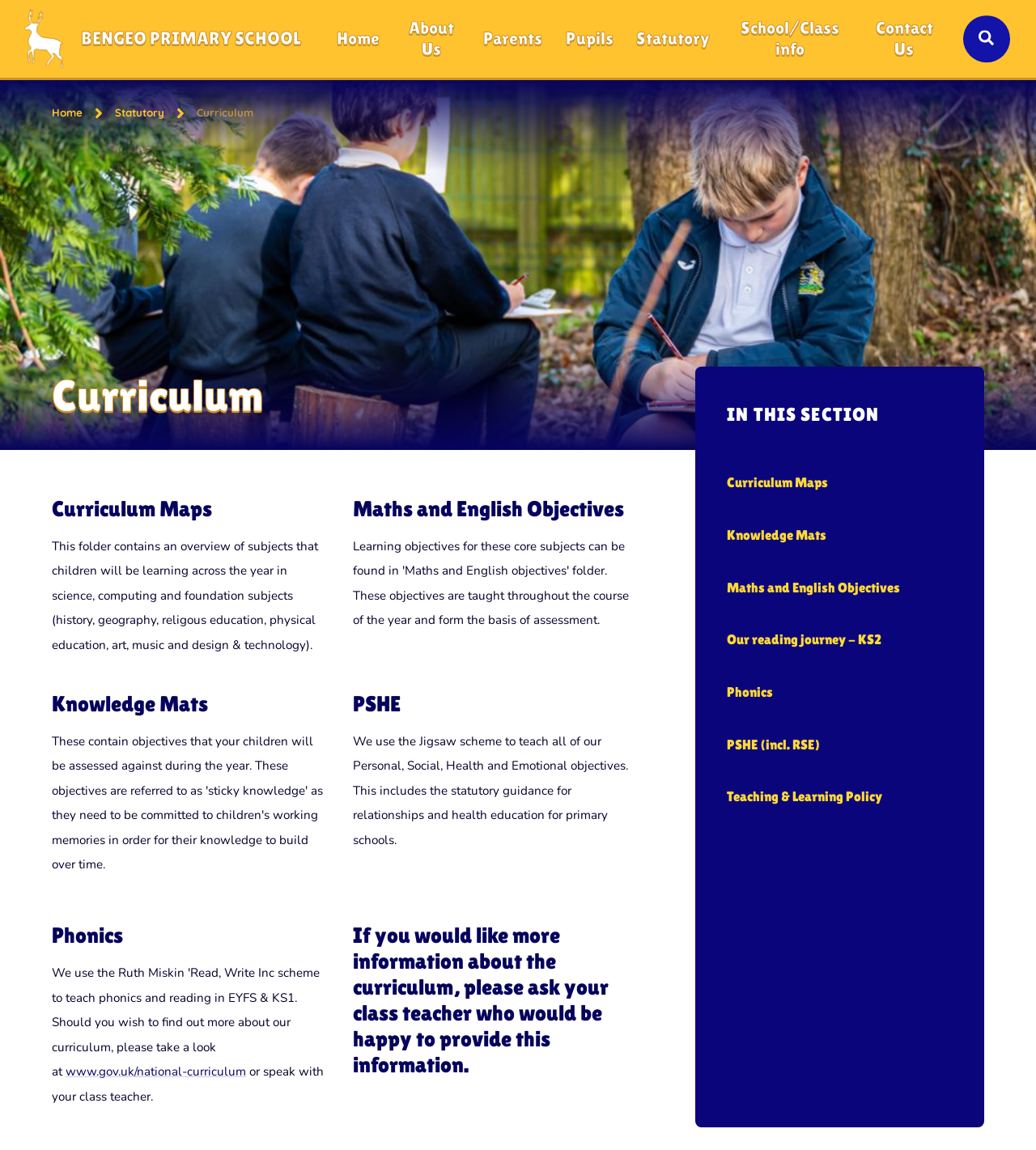Determine the coordinates of the bounding box that should be clicked to complete the instruction: "Click the 'Curriculum' link". The coordinates should be represented by four float numbers between 0 and 1: [left, top, right, bottom].

[0.19, 0.093, 0.244, 0.104]